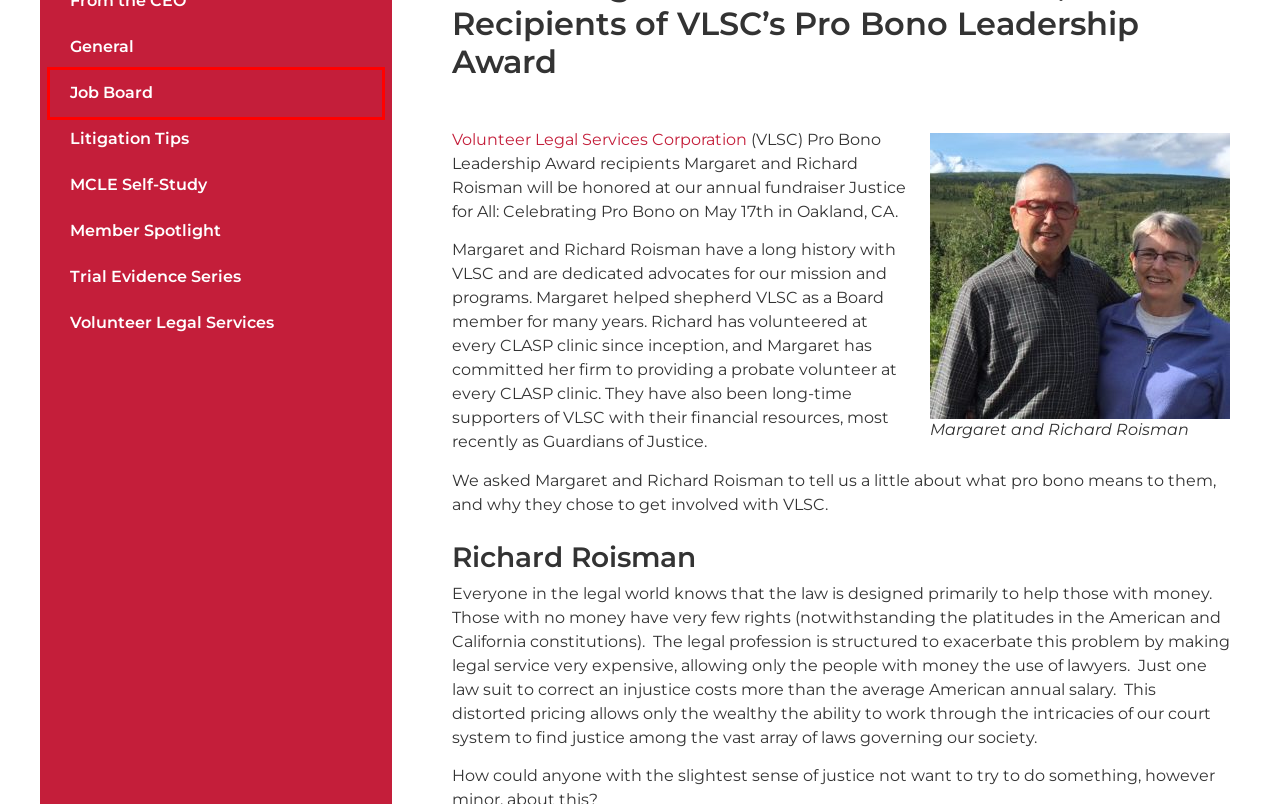Examine the screenshot of the webpage, which has a red bounding box around a UI element. Select the webpage description that best fits the new webpage after the element inside the red bounding box is clicked. Here are the choices:
A. Trial Evidence Series Archives » Alameda County Bar Association
B. Job Board Archives » Alameda County Bar Association
C. Legal Access Alameda » Alameda County Bar Association
D. Litigation Tips Archives » Alameda County Bar Association
E. Member Spotlight Archives » Alameda County Bar Association
F. Legal Access Alameda
G. General Archives » Alameda County Bar Association
H. MCLE Self-Study Archives » Alameda County Bar Association

B